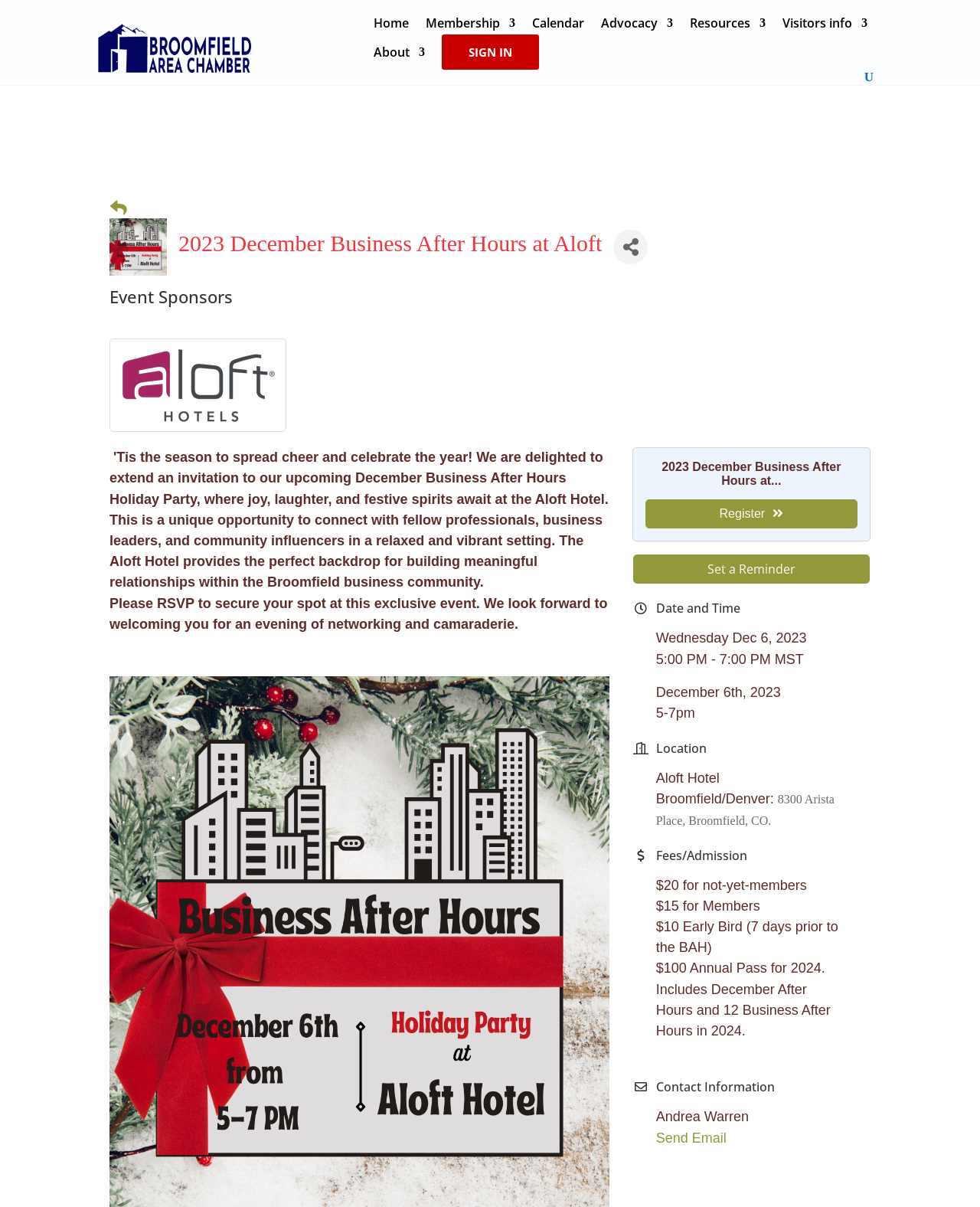What is the date of the Business After Hours event?
Refer to the image and offer an in-depth and detailed answer to the question.

I found the answer by looking at the section with the heading 'Date and Time' and saw the text 'Wednesday Dec 6, 2023'.